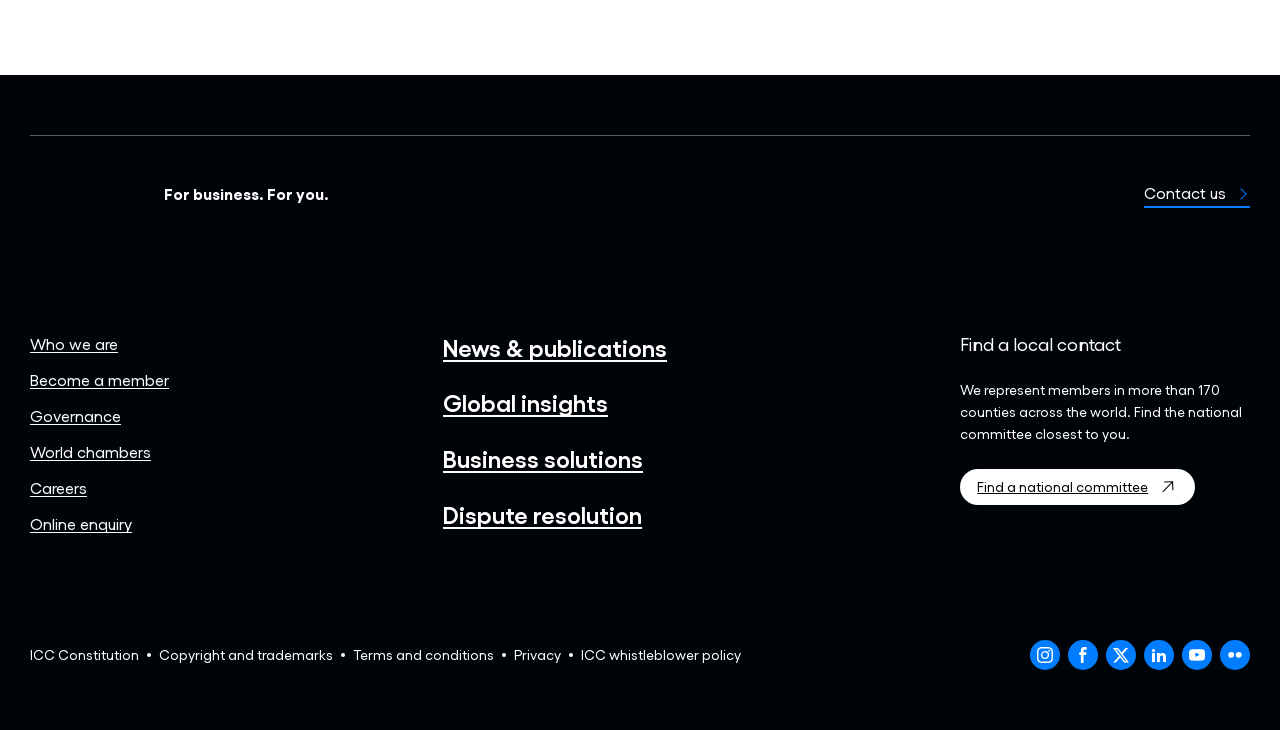Find the bounding box coordinates for the element that must be clicked to complete the instruction: "go to home page". The coordinates should be four float numbers between 0 and 1, indicated as [left, top, right, bottom].

None